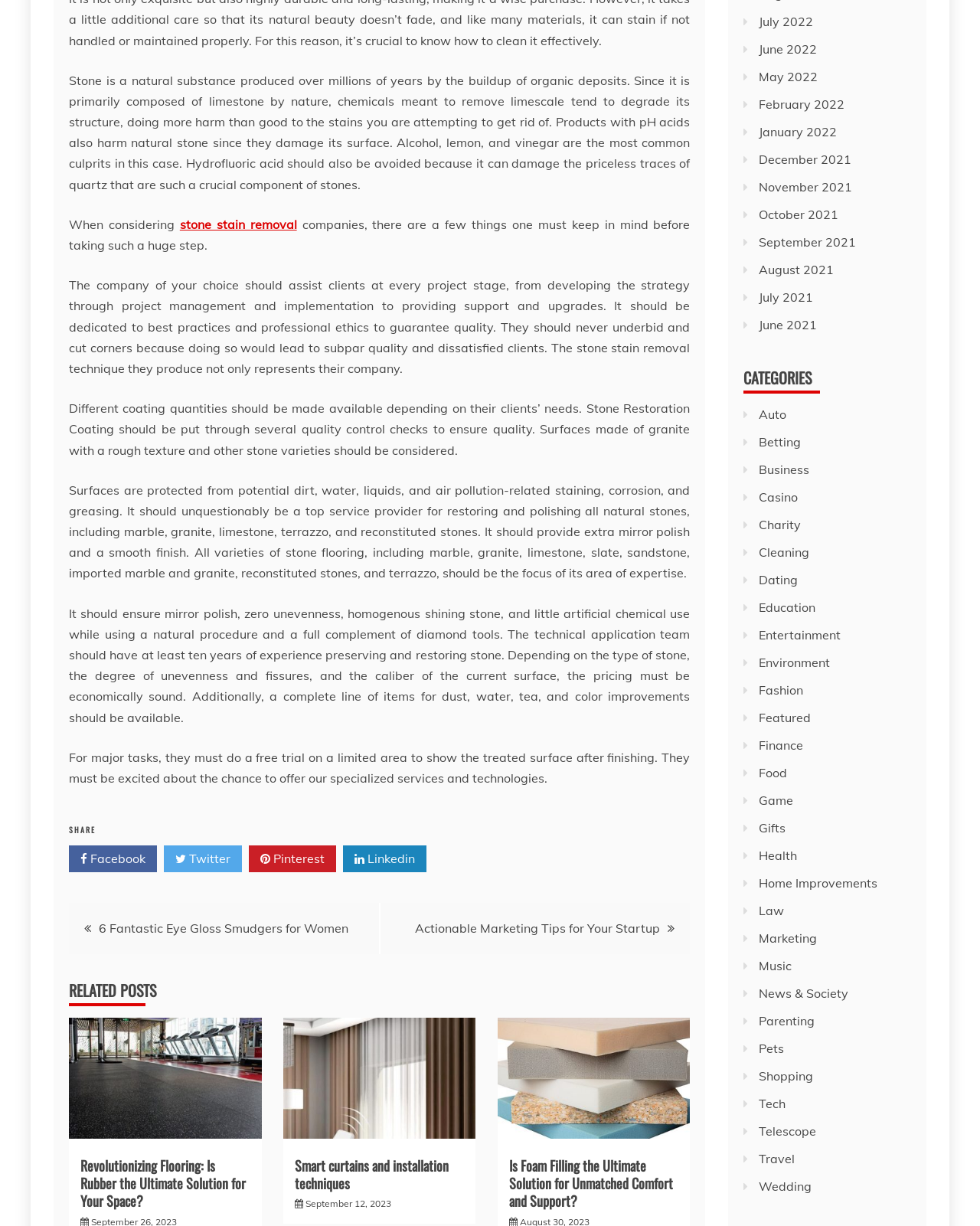From the image, can you give a detailed response to the question below:
What types of stone surfaces can be restored?

According to the webpage, the company specializes in restoring and polishing all natural stones, including marble, granite, limestone, terrazzo, and reconstituted stones.